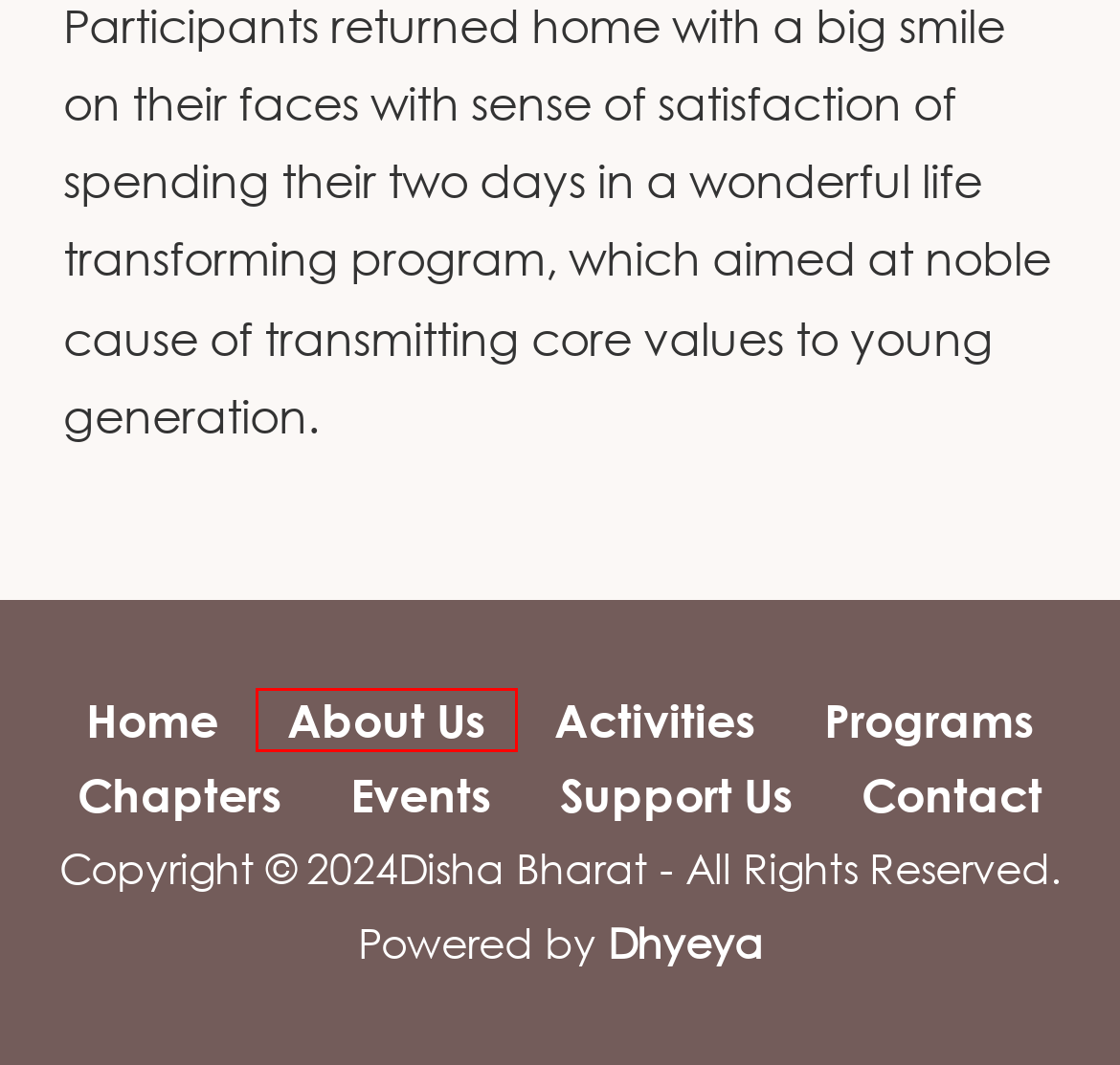You are given a screenshot of a webpage with a red rectangle bounding box around an element. Choose the best webpage description that matches the page after clicking the element in the bounding box. Here are the candidates:
A. Chapters - Disha Bharat :: Value Based Initiatives: Holistic Approach to Education
B. Disha Bharat :: Value Based Initiatives: Holistic Approach to Education -
C. Contact - Disha Bharat :: Value Based Initiatives: Holistic Approach to Education
D. Our Activities - Disha Bharat :: Value Based Initiatives: Holistic Approach to Education
E. Dhyeya Media Pvt. Ltd. - Towards Perfection...
F. Support Us - Disha Bharat :: Value Based Initiatives: Holistic Approach to Education
G. About Us - Disha Bharat :: Value Based Initiatives: Holistic Approach to Education
H. Programs - Disha Bharat :: Value Based Initiatives: Holistic Approach to Education

G